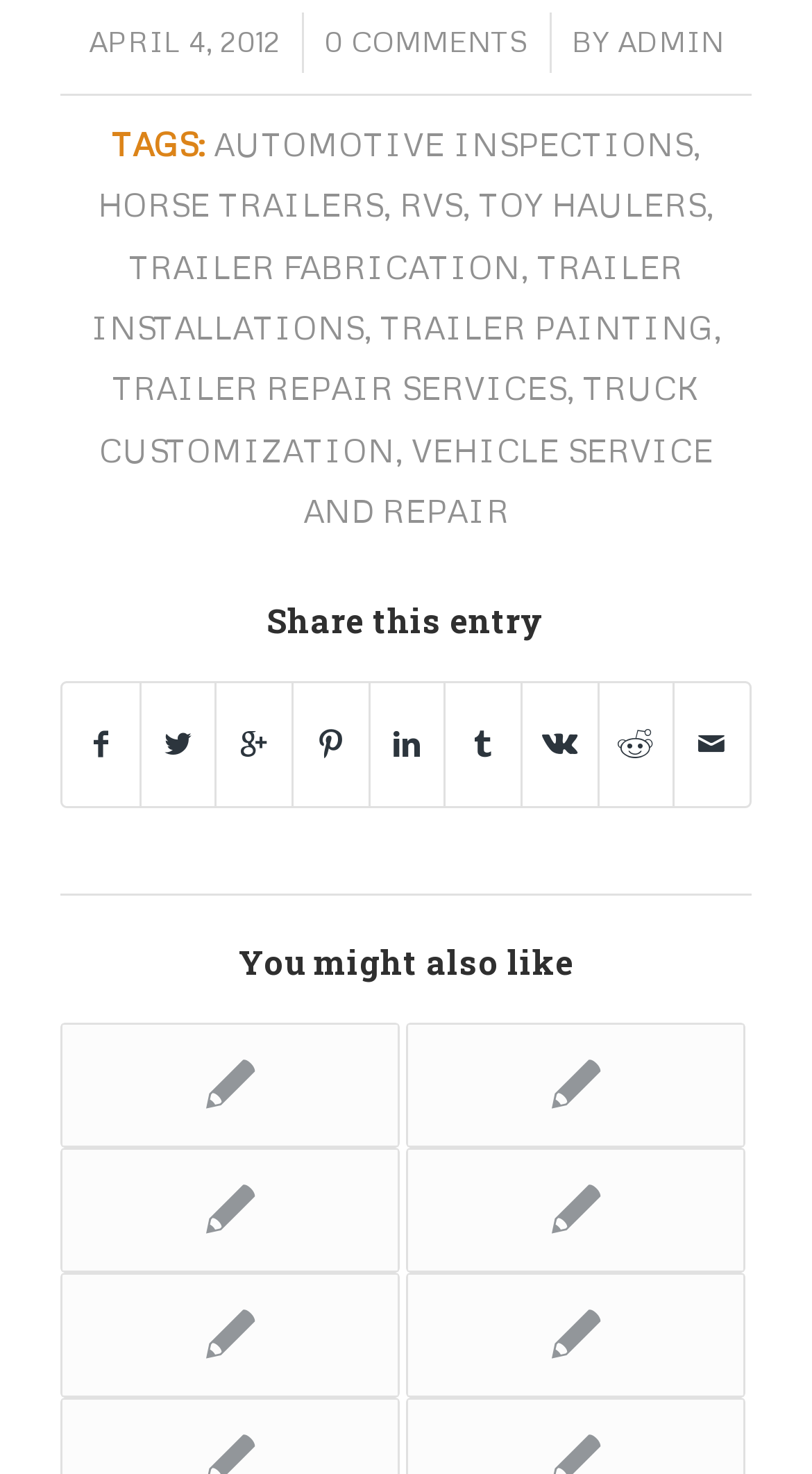Locate the bounding box coordinates of the UI element described by: "What Are You Driving?". The bounding box coordinates should consist of four float numbers between 0 and 1, i.e., [left, top, right, bottom].

[0.075, 0.863, 0.492, 0.948]